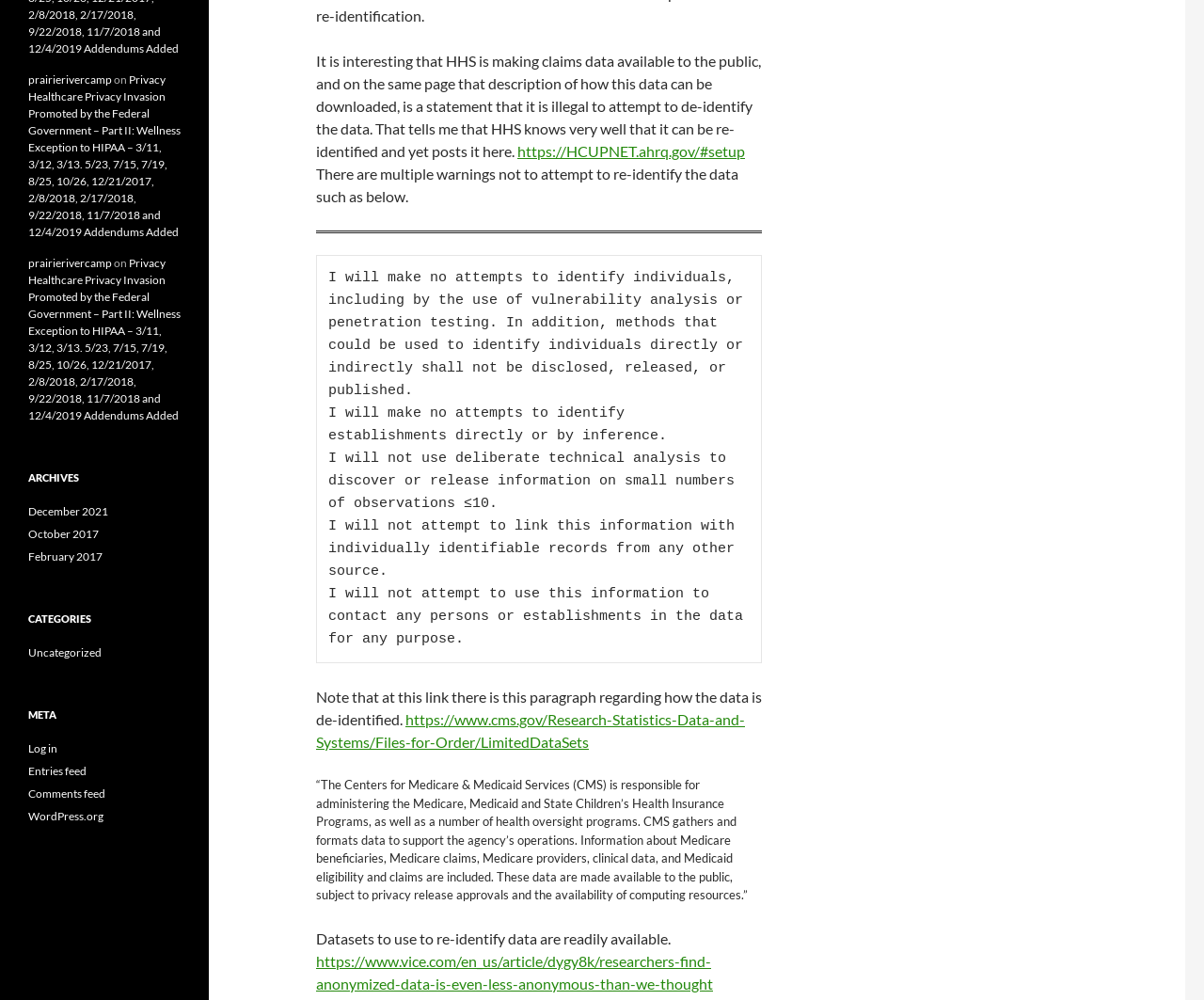What is the warning regarding the claims data?
Please give a detailed and elaborate answer to the question based on the image.

The webpage contains multiple warnings not to attempt to re-identify the data, including a statement that it is illegal to attempt to de-identify the data. This warning is mentioned in the paragraph starting with 'There are multiple warnings not to attempt to re-identify the data...' and also in the code block with the text 'I will make no attempts to identify individuals...'.